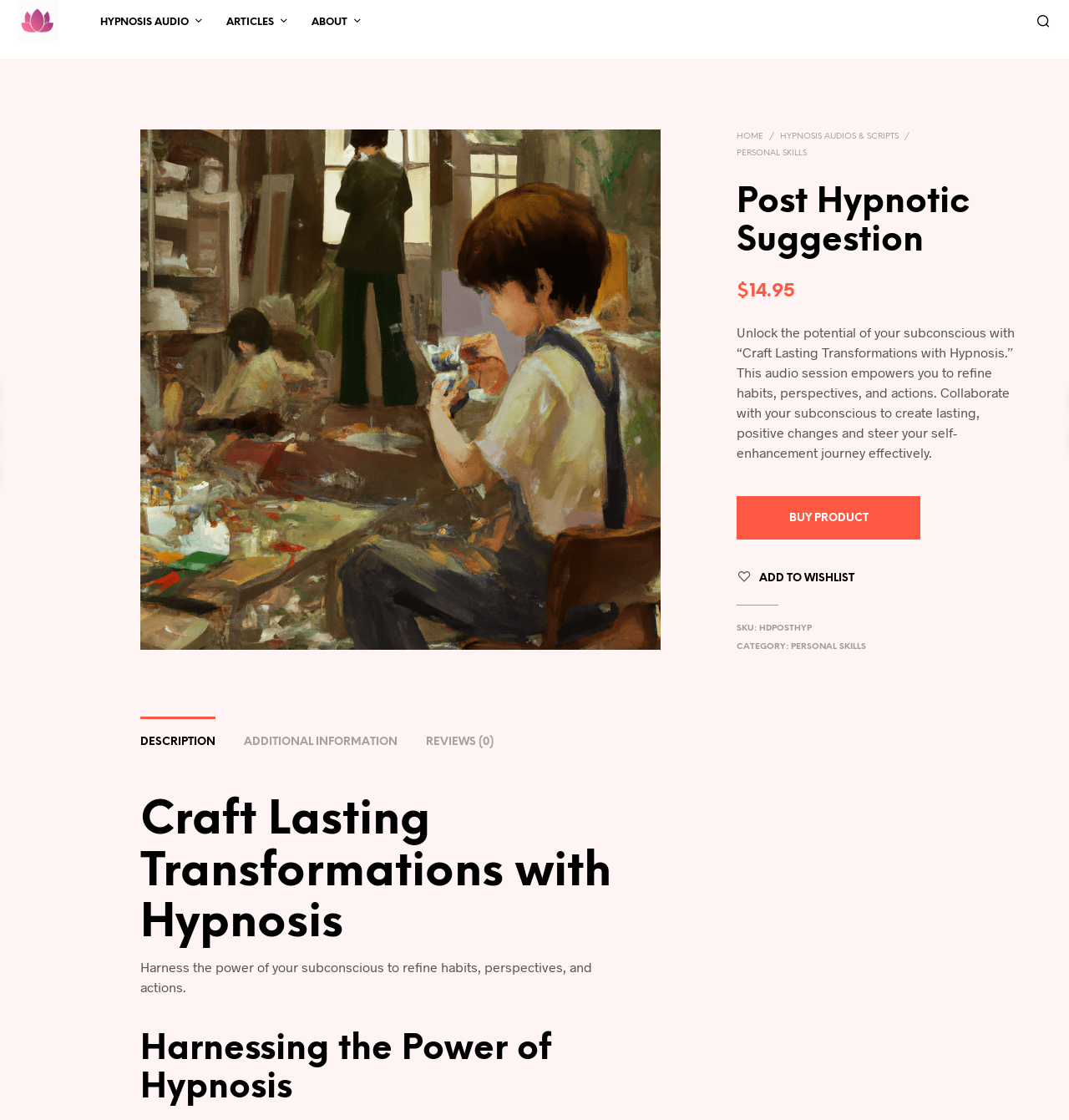Please provide the bounding box coordinates for the element that needs to be clicked to perform the instruction: "Click on the 'HYPNOSIS AUDIO' link". The coordinates must consist of four float numbers between 0 and 1, formatted as [left, top, right, bottom].

[0.082, 0.013, 0.188, 0.027]